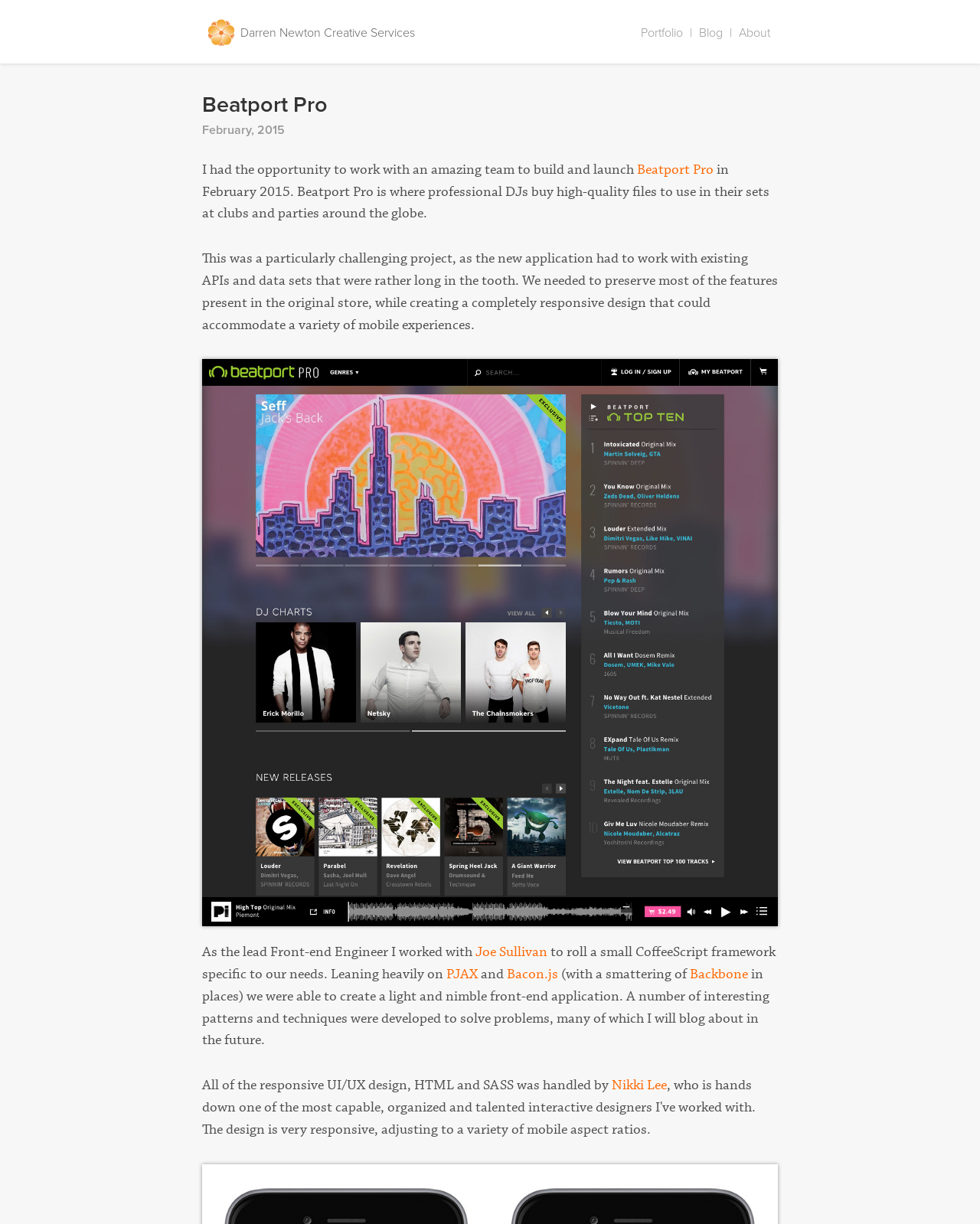Find the bounding box coordinates of the area to click in order to follow the instruction: "Click on Portfolio".

[0.65, 0.021, 0.701, 0.033]